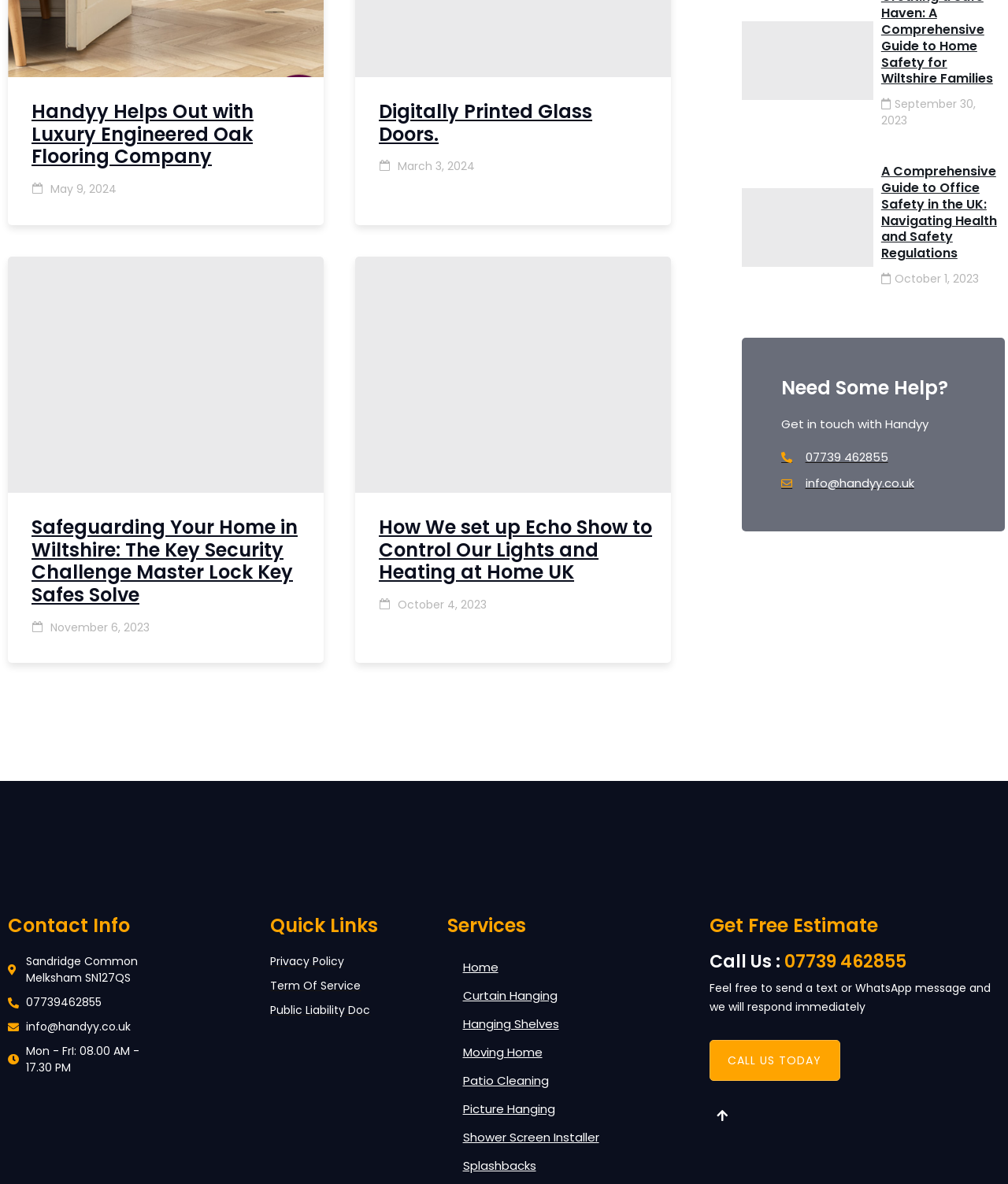Pinpoint the bounding box coordinates of the area that must be clicked to complete this instruction: "Get in touch with Handyy".

[0.775, 0.351, 0.921, 0.365]